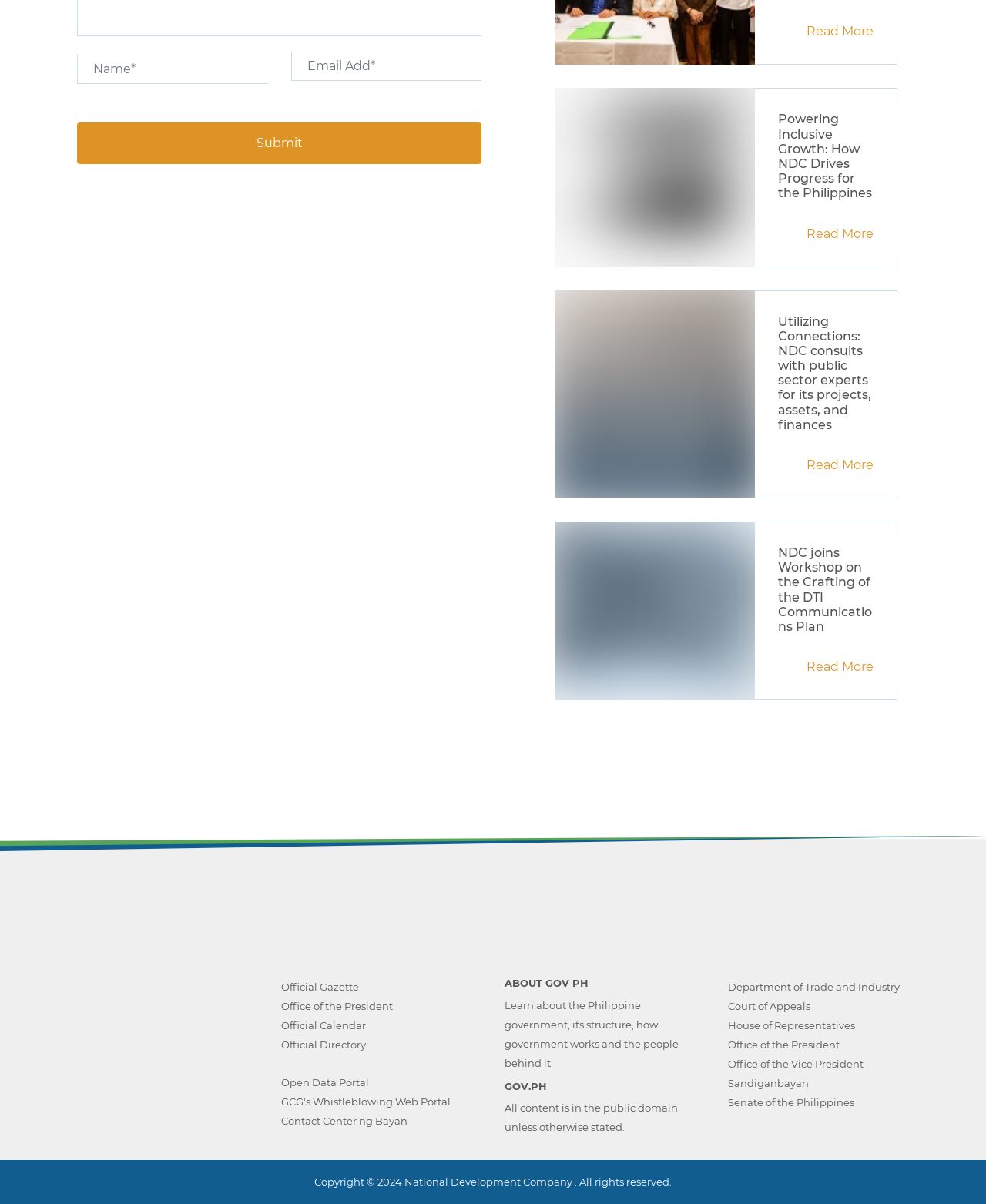Provide a brief response to the question below using a single word or phrase: 
What is the text of the link at the bottom left?

Official Gazette